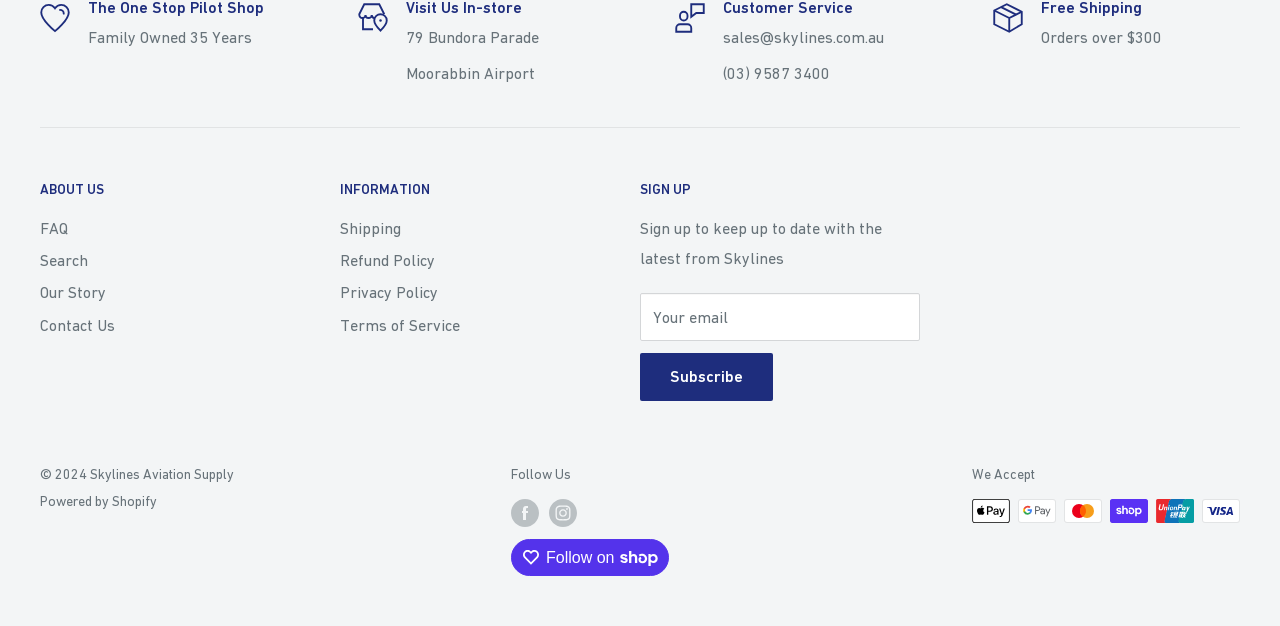Locate the UI element described as follows: "Não Te Troquei Por Ela". Return the bounding box coordinates as four float numbers between 0 and 1 in the order [left, top, right, bottom].

None